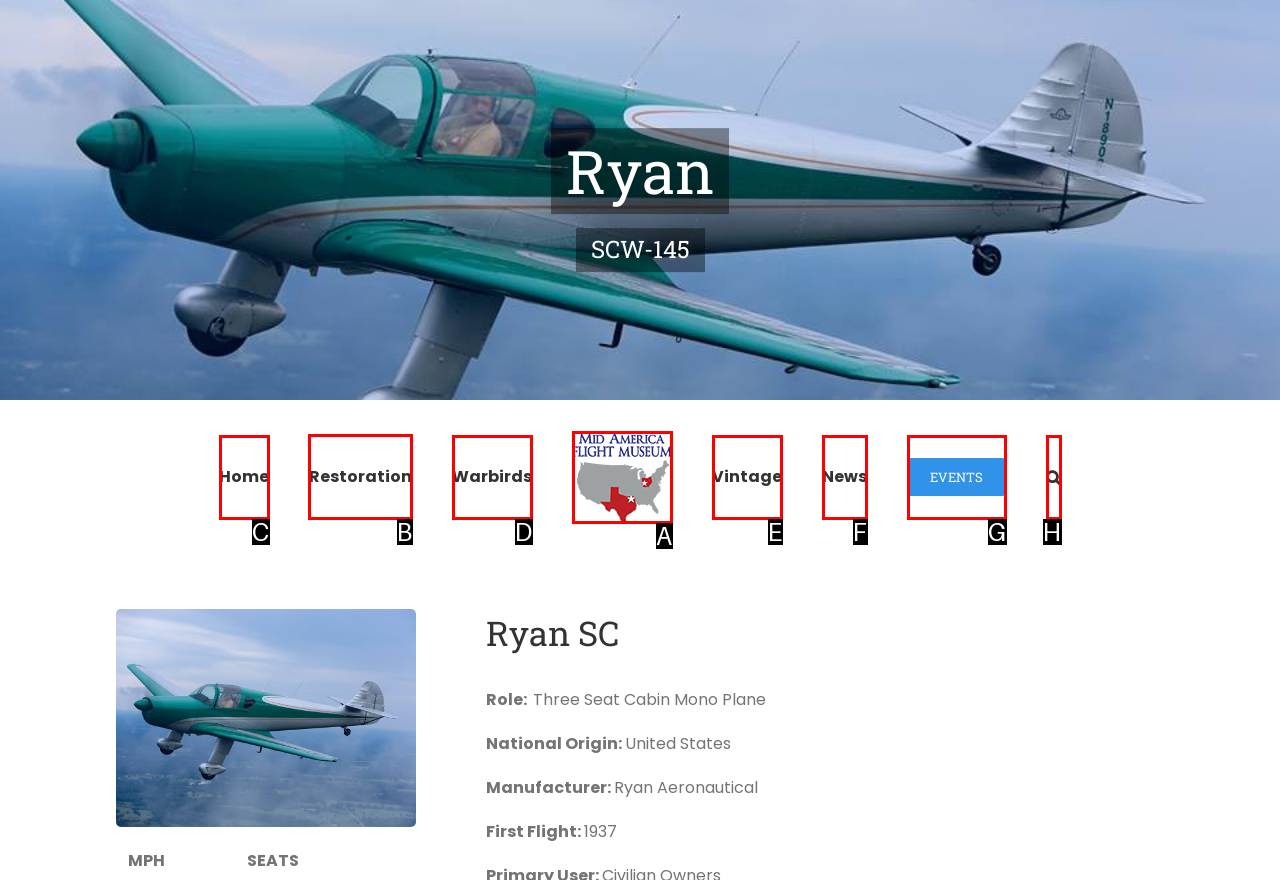Select the correct option from the given choices to perform this task: go to Restoration. Provide the letter of that option.

B